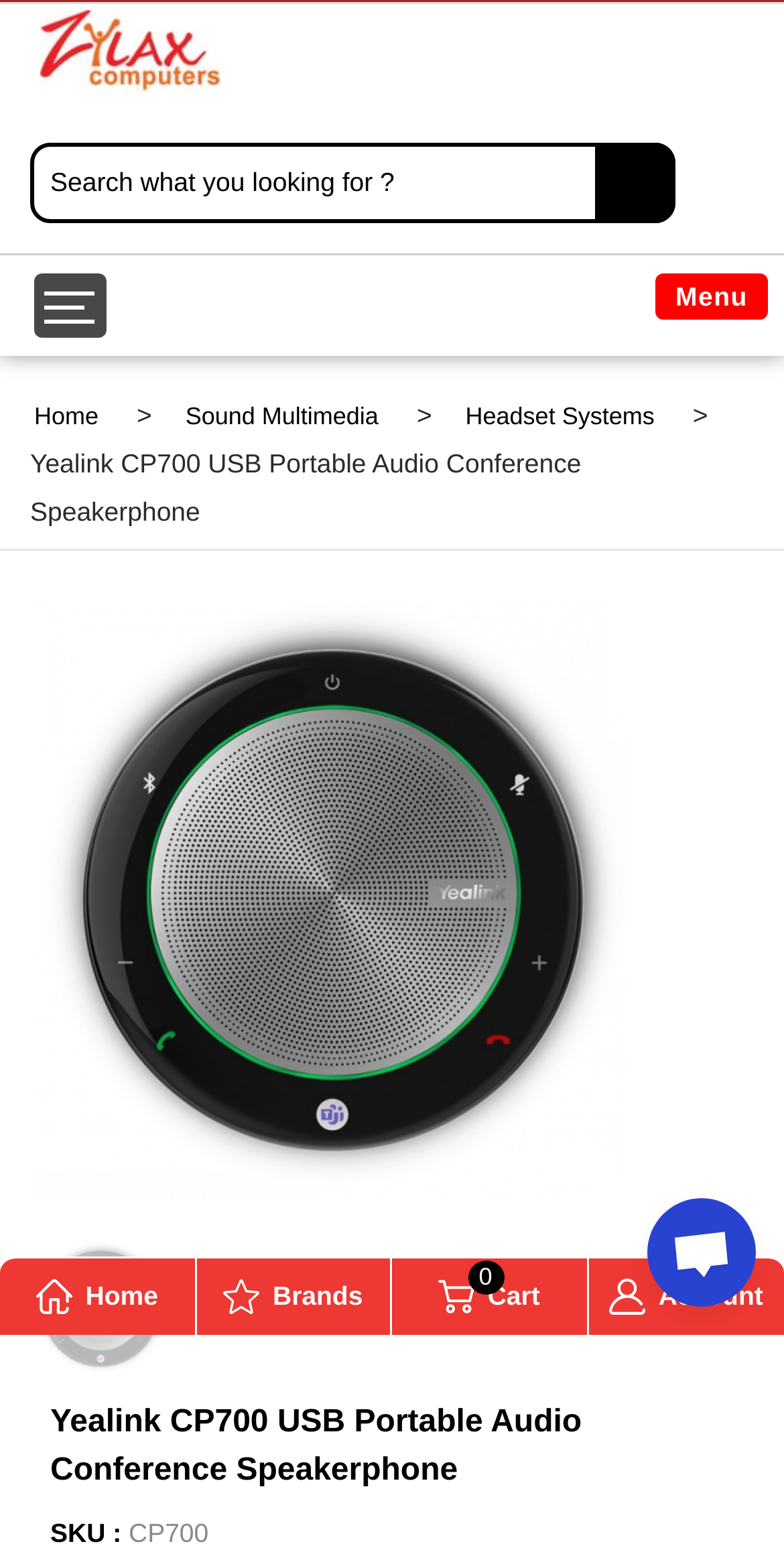How many watts is the speaker?
Look at the image and respond with a one-word or short phrase answer.

5W